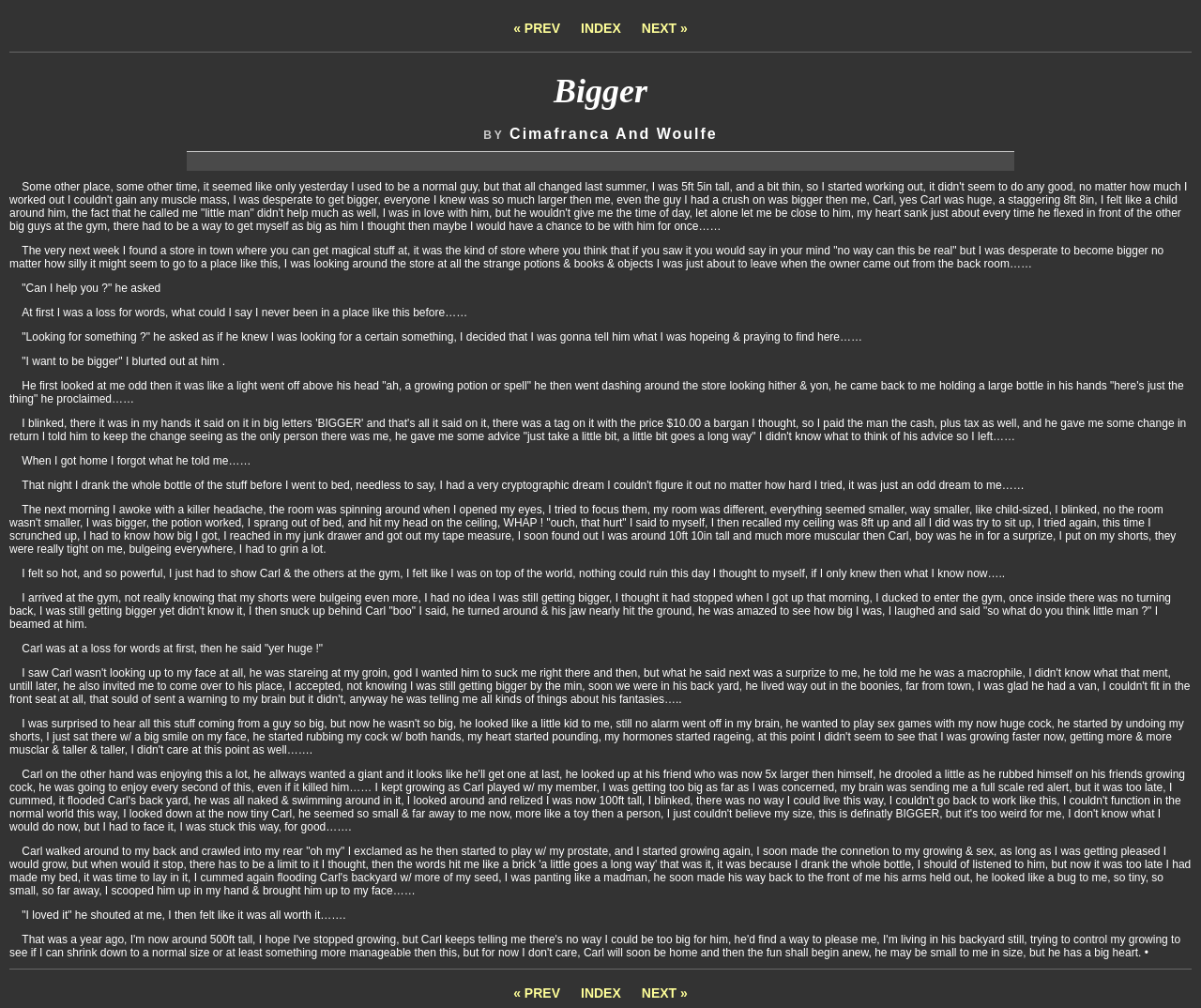Describe all significant elements and features of the webpage.

The webpage has a title "Bigger" and features a layout with several sections. At the top, there is a navigation bar with three links: "« PREV", "INDEX", and "NEXT »", which are aligned horizontally and take up about a quarter of the screen width.

Below the navigation bar, there is a separator line that spans the entire width of the screen. Following the separator, there is a section with the title "Bigger" in a larger font, which is centered on the screen.

To the left of the title, there is a section with the author's name "Cimafranca And Woulfe" in a smaller font. This section is positioned slightly above the title.

The main content of the webpage is a long passage of text that takes up most of the screen. The text is a story about a person who wants to become bigger and finds a magical potion to achieve their goal. The story is quite detailed and describes the person's experiences and emotions as they grow to enormous size.

At the bottom of the screen, there is another separator line that spans the entire width of the screen. Below the separator, there is a navigation bar with the same three links as at the top: "« PREV", "INDEX", and "NEXT »". These links are also aligned horizontally and take up about a quarter of the screen width.